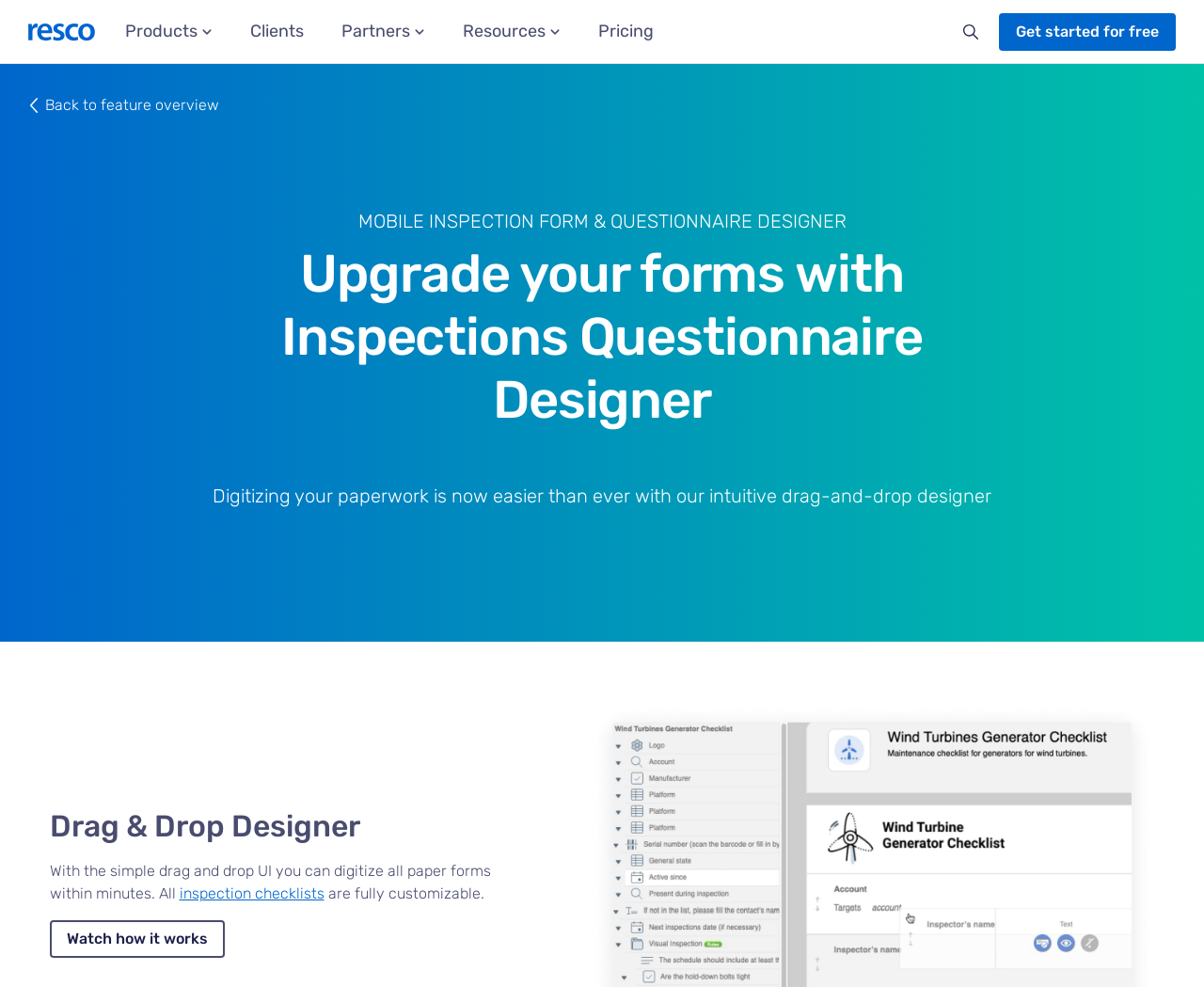Summarize the webpage in an elaborate manner.

The webpage is about Inspections Form Designer, a tool that helps users create customized inspection checklists efficiently. At the top left corner, there is a link to skip to the main content, and next to it, a logo with an accompanying image. Below the logo, there are three small images aligned horizontally. 

On the top right corner, there is a search button with a small image inside. Next to it, a call-to-action link "Get started for free" is prominently displayed. 

The main content area is divided into two sections. The first section has a heading "MOBILE INSPECTION FORM & QUESTIONNAIRE DESIGNER" in the middle, with a brief description "Upgrade your forms with Inspections Questionnaire Designer" below it. This description is followed by a longer paragraph explaining the benefits of digitizing paperwork using the intuitive drag-and-drop designer.

The second section is focused on the drag-and-drop designer feature. It has a heading "Drag & Drop Designer" on the left side, with a brief description "With the simple drag and drop UI you can digitize all paper forms within minutes." This description is followed by a link to "inspection checklists" and a sentence completing the thought. Below this section, there is a link to "Watch how it works", which is likely a video tutorial or demonstration.